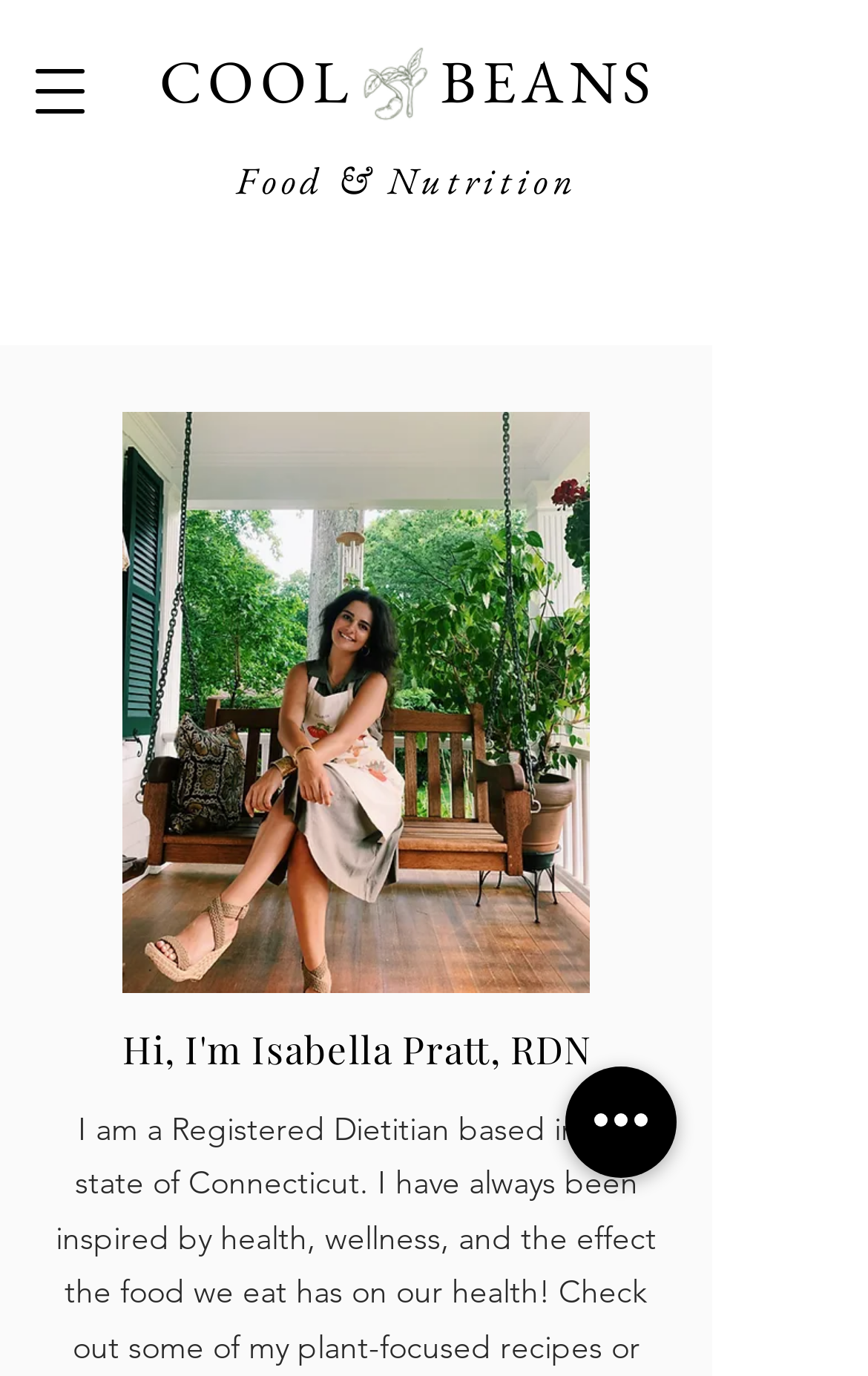What is the purpose of the button in the top-right corner?
Give a single word or phrase answer based on the content of the image.

Open navigation menu